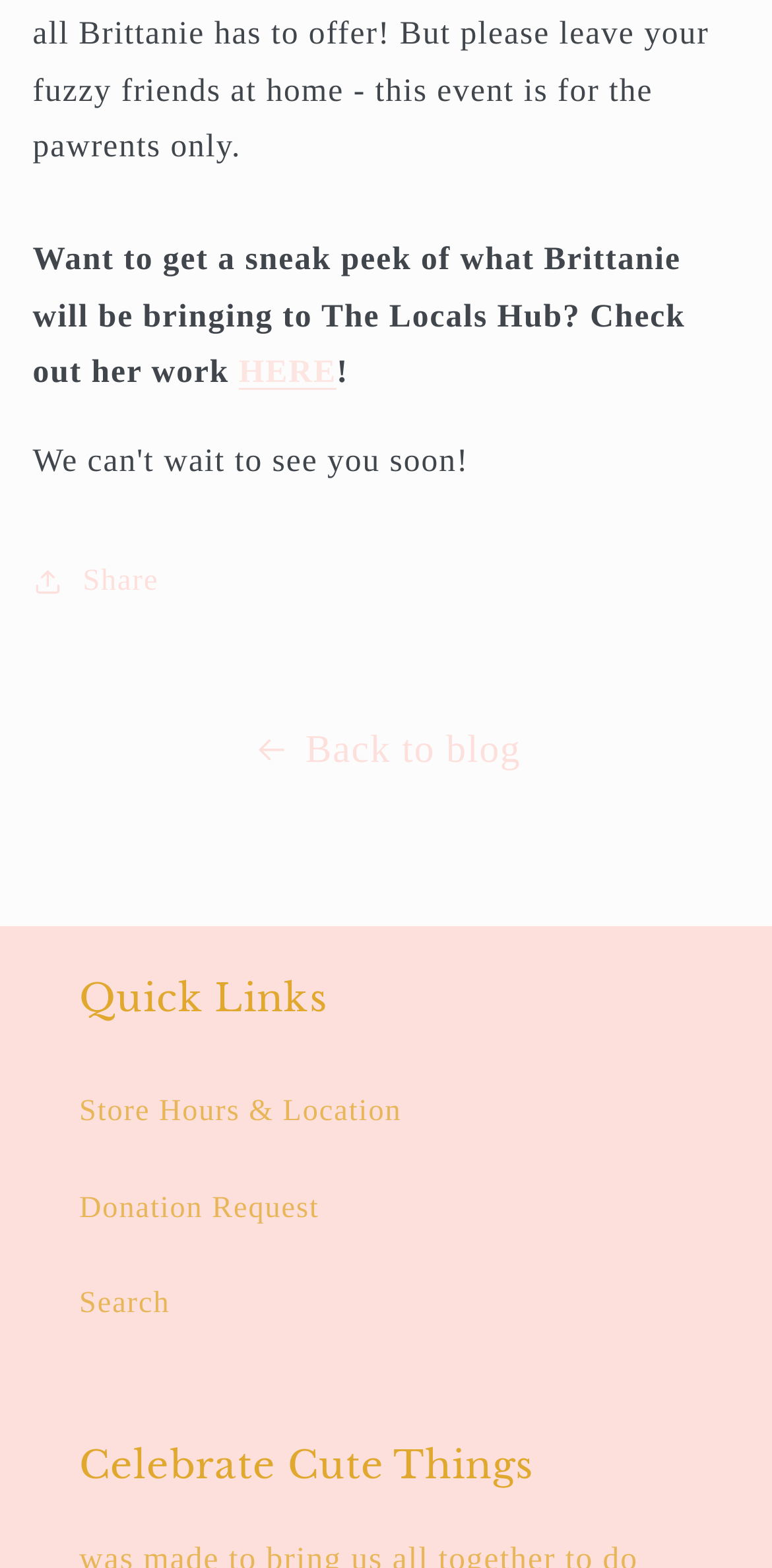Predict the bounding box of the UI element that fits this description: "Store Hours & Location".

[0.103, 0.679, 0.897, 0.74]